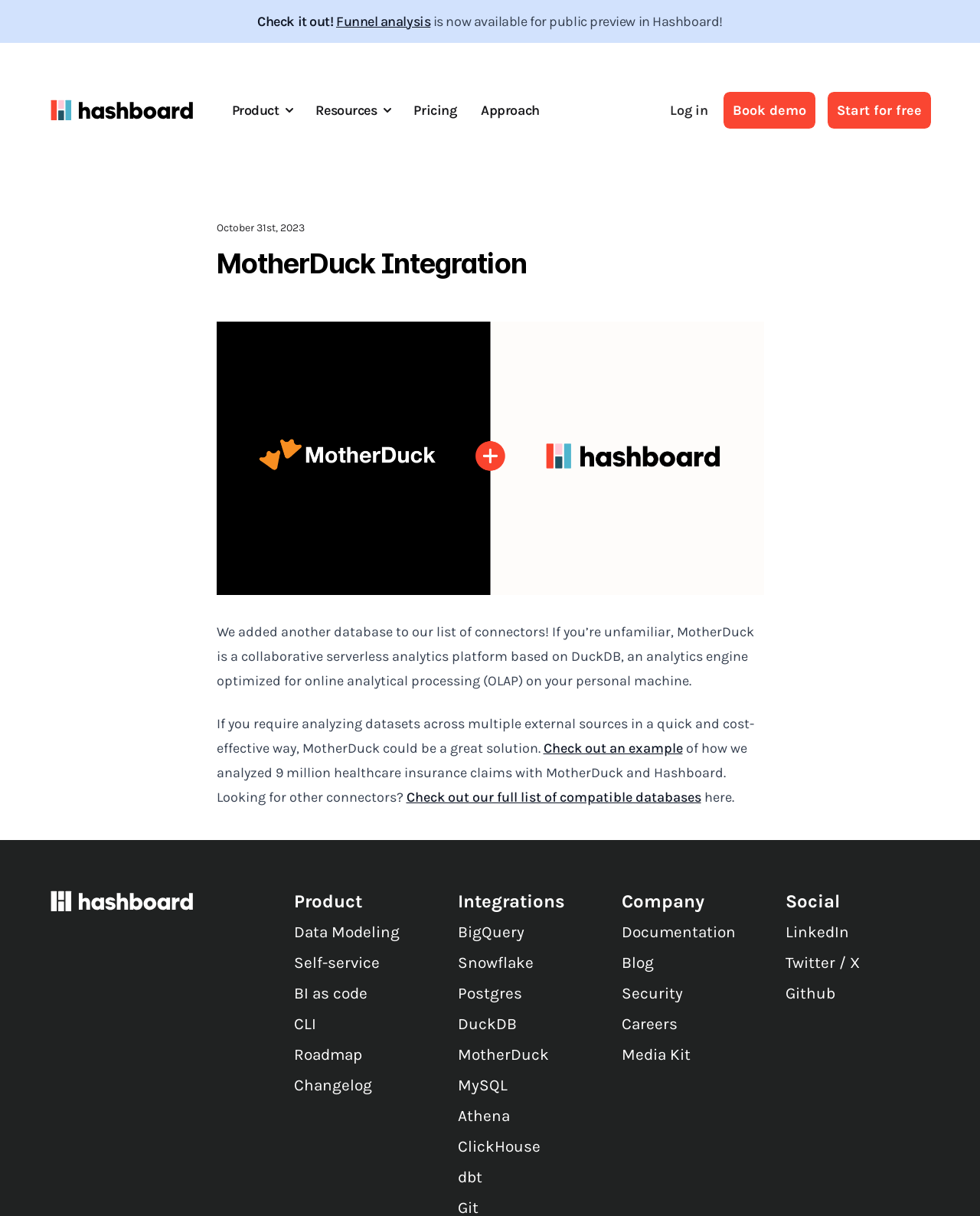Please determine the bounding box coordinates of the area that needs to be clicked to complete this task: 'Learn about funnel analysis'. The coordinates must be four float numbers between 0 and 1, formatted as [left, top, right, bottom].

[0.343, 0.011, 0.439, 0.025]